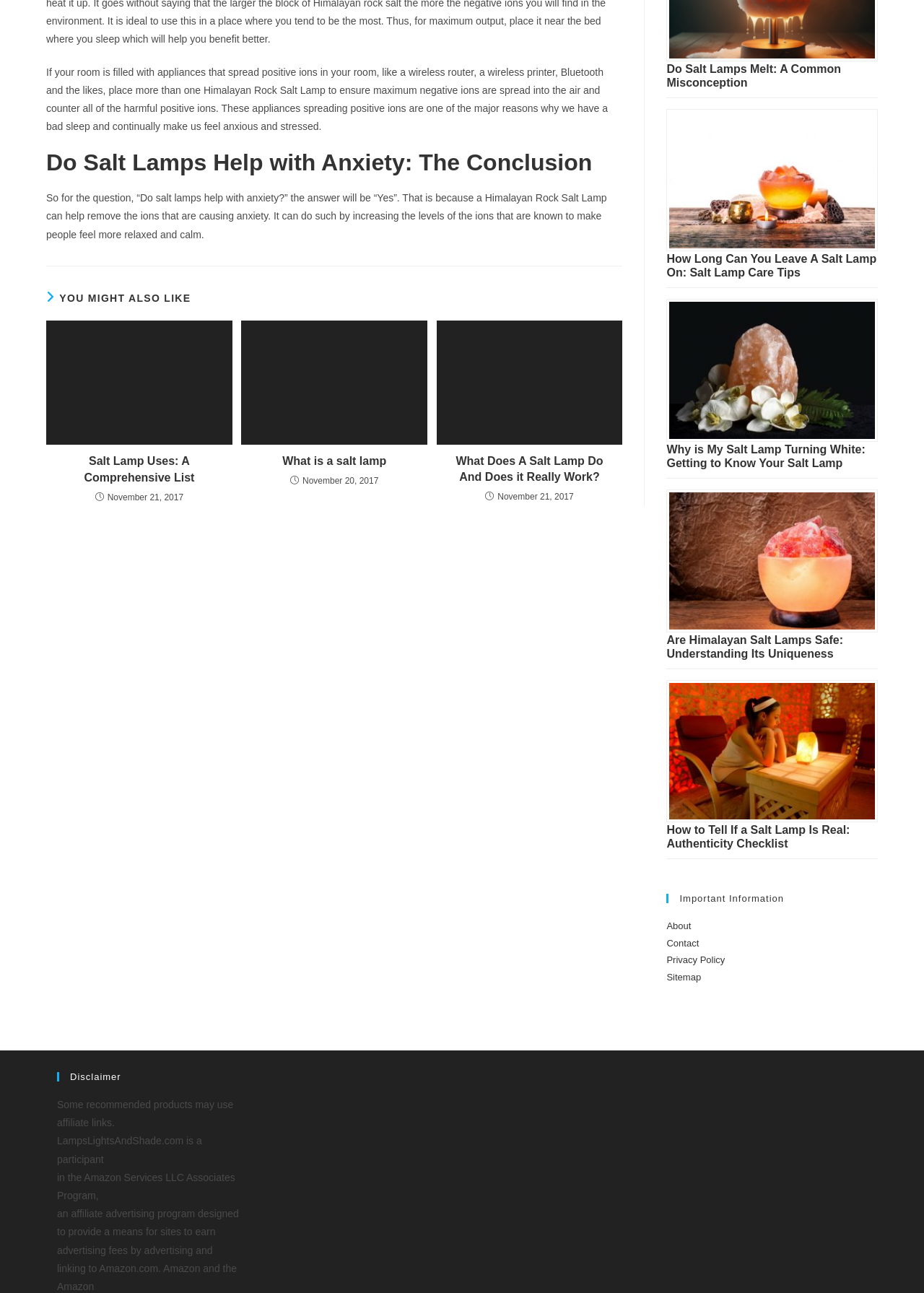Determine the bounding box for the HTML element described here: "What is a salt lamp". The coordinates should be given as [left, top, right, bottom] with each number being a float between 0 and 1.

[0.271, 0.351, 0.453, 0.363]